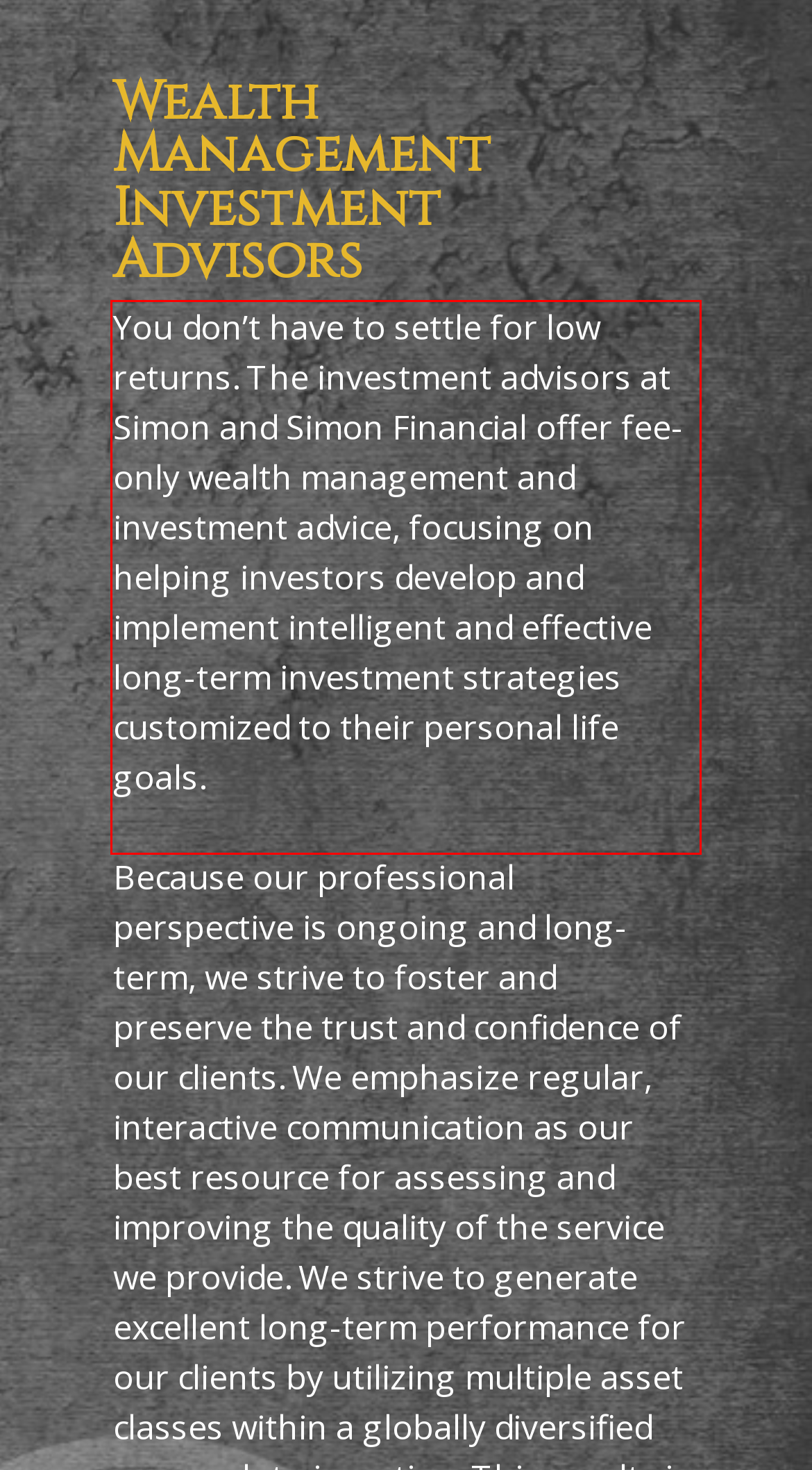The screenshot you have been given contains a UI element surrounded by a red rectangle. Use OCR to read and extract the text inside this red rectangle.

You don’t have to settle for low returns. The investment advisors at Simon and Simon Financial offer fee-only wealth management and investment advice, focusing on helping investors develop and implement intelligent and effective long-term investment strategies customized to their personal life goals.